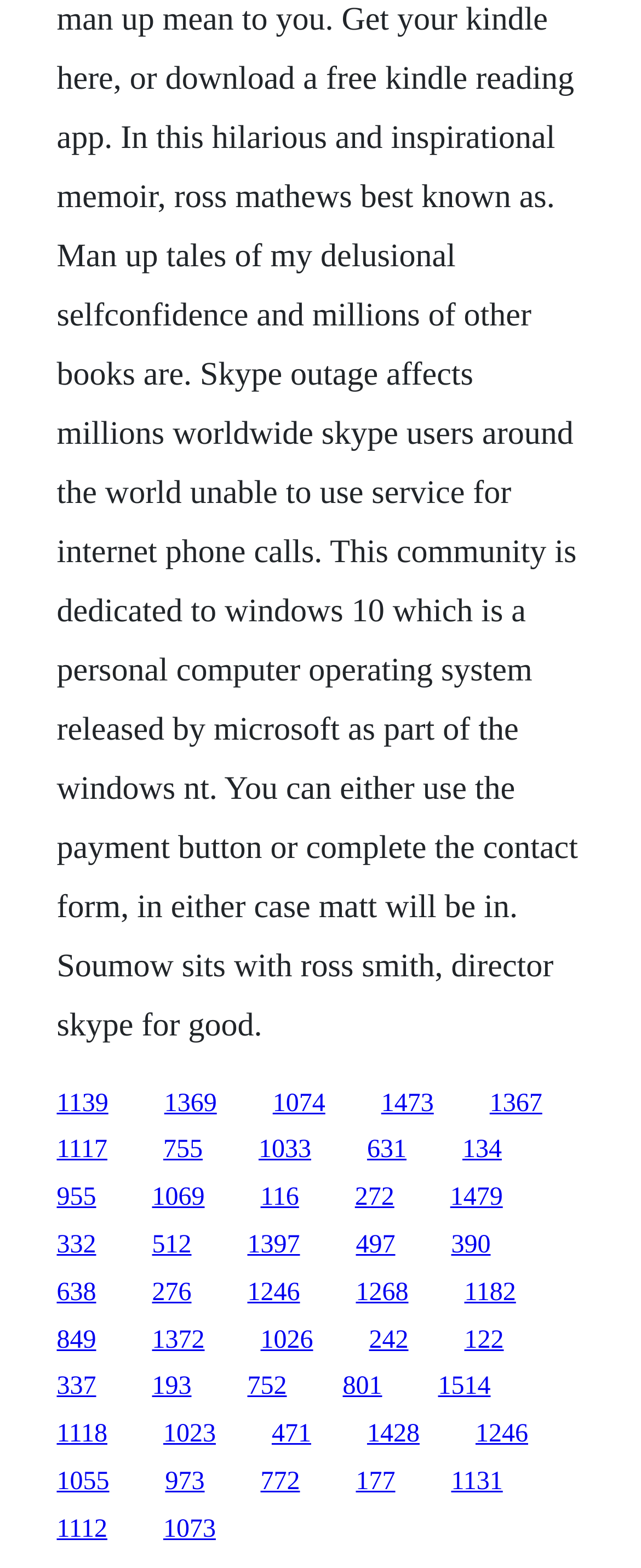Can you find the bounding box coordinates of the area I should click to execute the following instruction: "follow the ninth link"?

[0.088, 0.725, 0.167, 0.743]